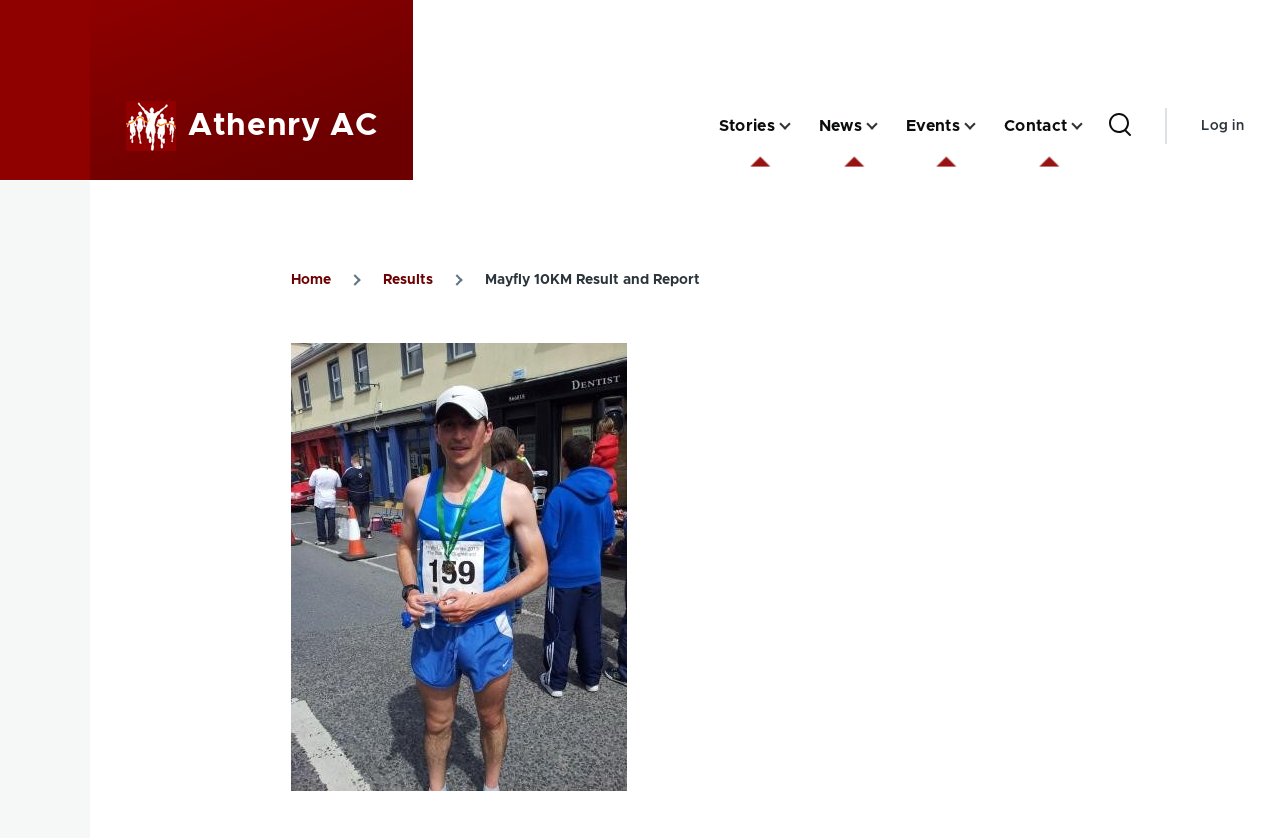Determine the coordinates of the bounding box for the clickable area needed to execute this instruction: "Search".

[0.854, 0.086, 0.896, 0.215]